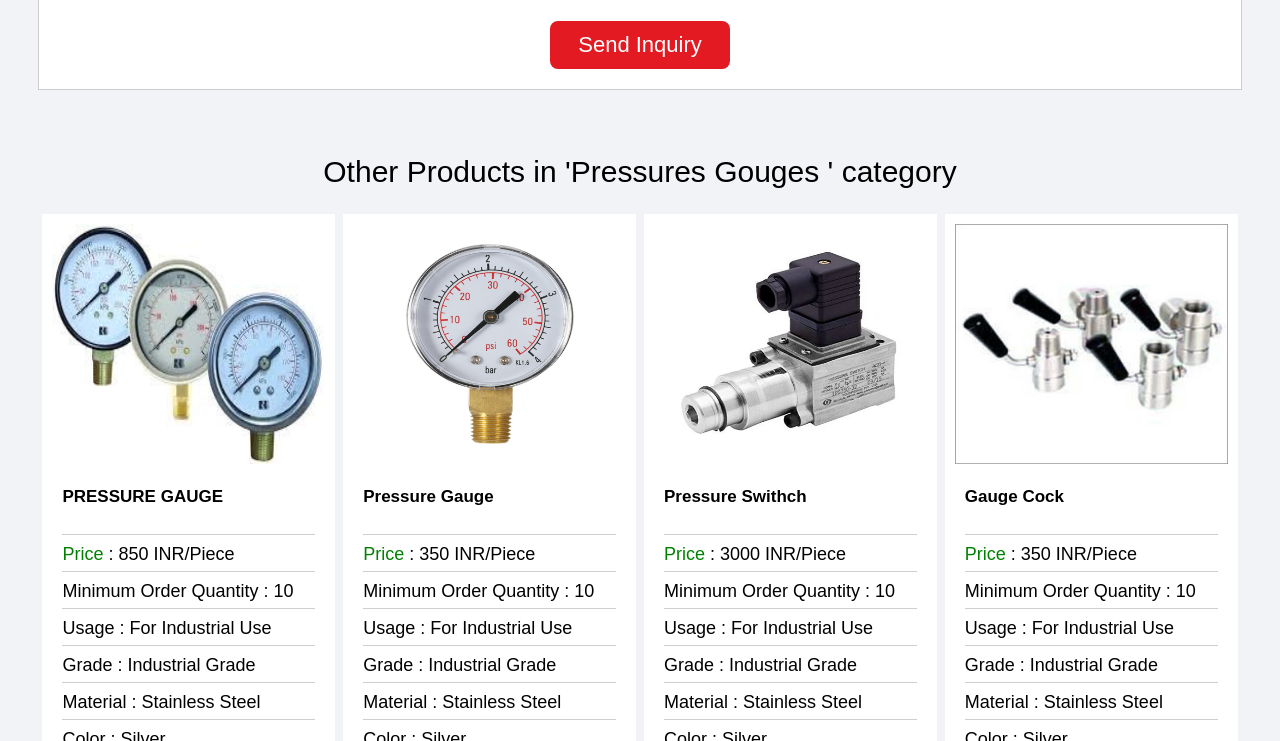Given the element description, predict the bounding box coordinates in the format (top-left x, top-left y, bottom-right x, bottom-right y), using floating point numbers between 0 and 1: name="submit" value="Send Inquiry"

[0.43, 0.029, 0.57, 0.094]